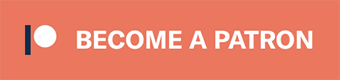What is the text color of the phrase 'BECOME A PATRON'?
Using the visual information, respond with a single word or phrase.

bold white